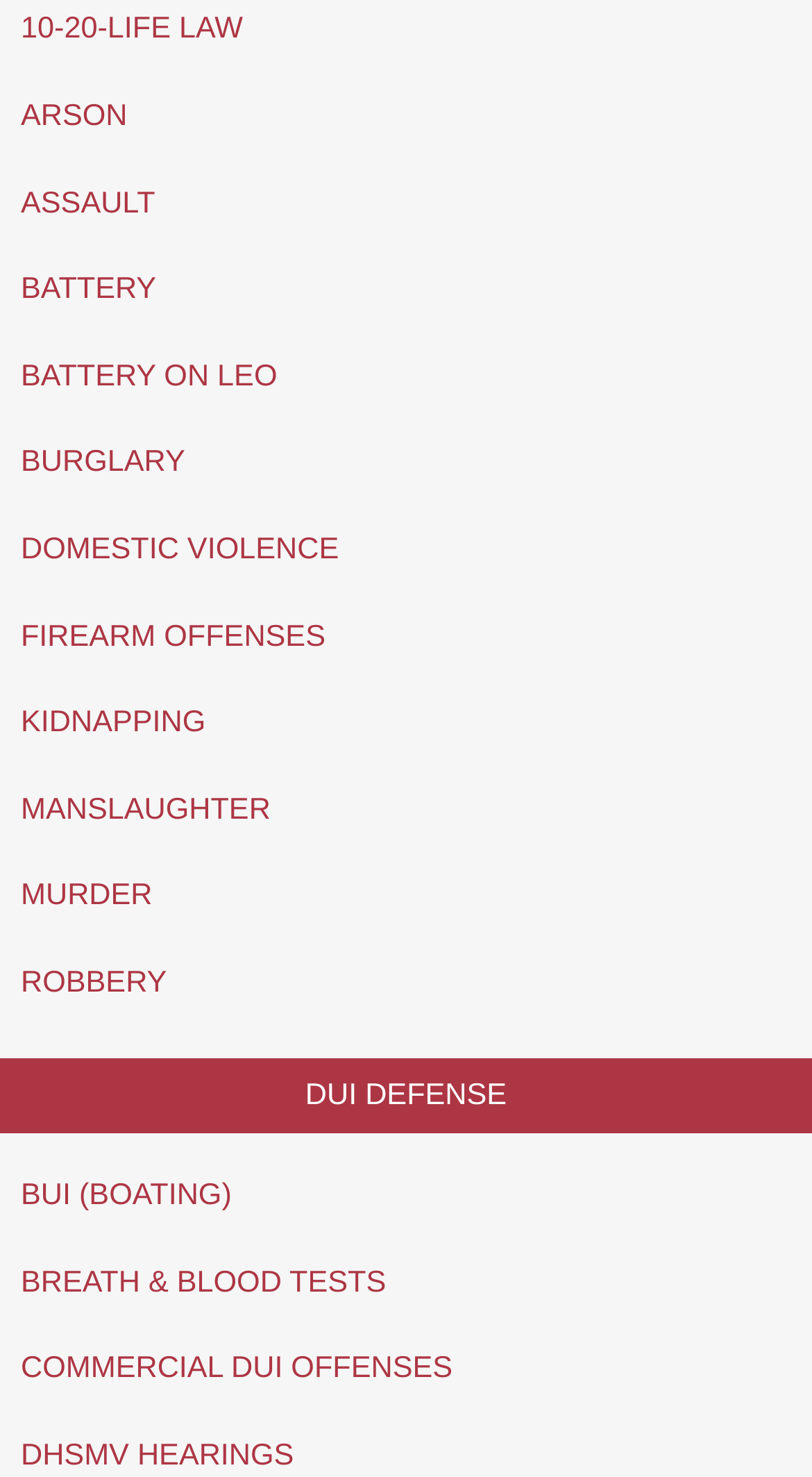Please give a concise answer to this question using a single word or phrase: 
What is the first crime listed?

10-20-LIFE LAW